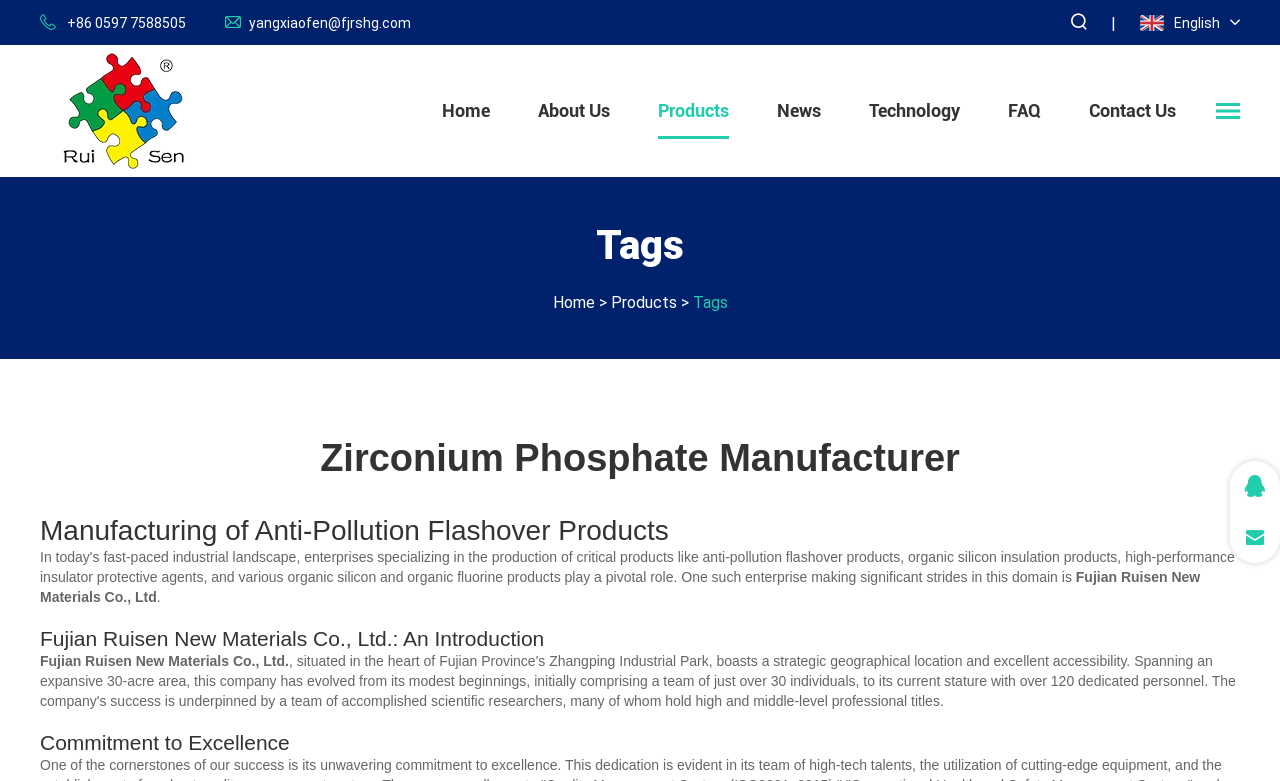Find the bounding box coordinates of the element's region that should be clicked in order to follow the given instruction: "Open Rabbi's Bible Class event". The coordinates should consist of four float numbers between 0 and 1, i.e., [left, top, right, bottom].

None